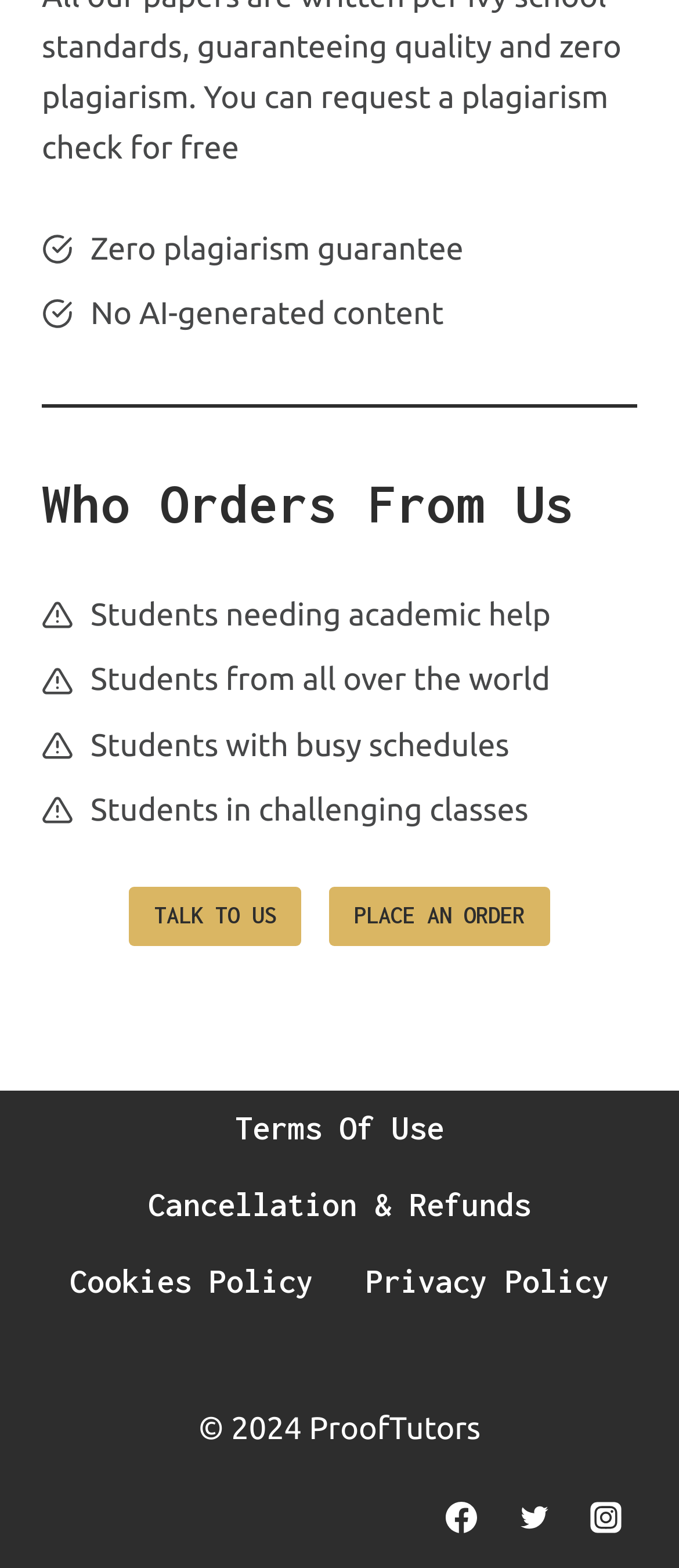Find the bounding box coordinates corresponding to the UI element with the description: "Cookies Policy". The coordinates should be formatted as [left, top, right, bottom], with values as floats between 0 and 1.

[0.064, 0.794, 0.5, 0.842]